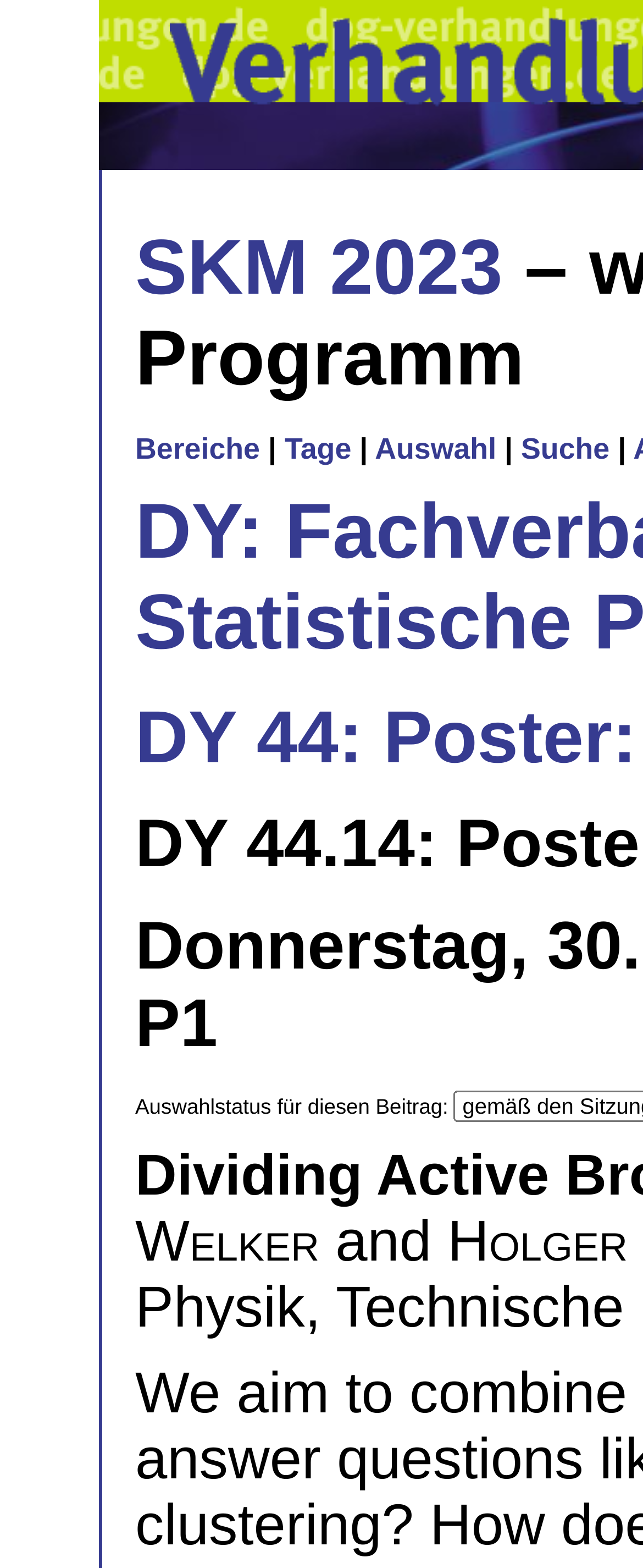Identify the bounding box for the UI element specified in this description: "SKM 2023". The coordinates must be four float numbers between 0 and 1, formatted as [left, top, right, bottom].

[0.21, 0.143, 0.782, 0.198]